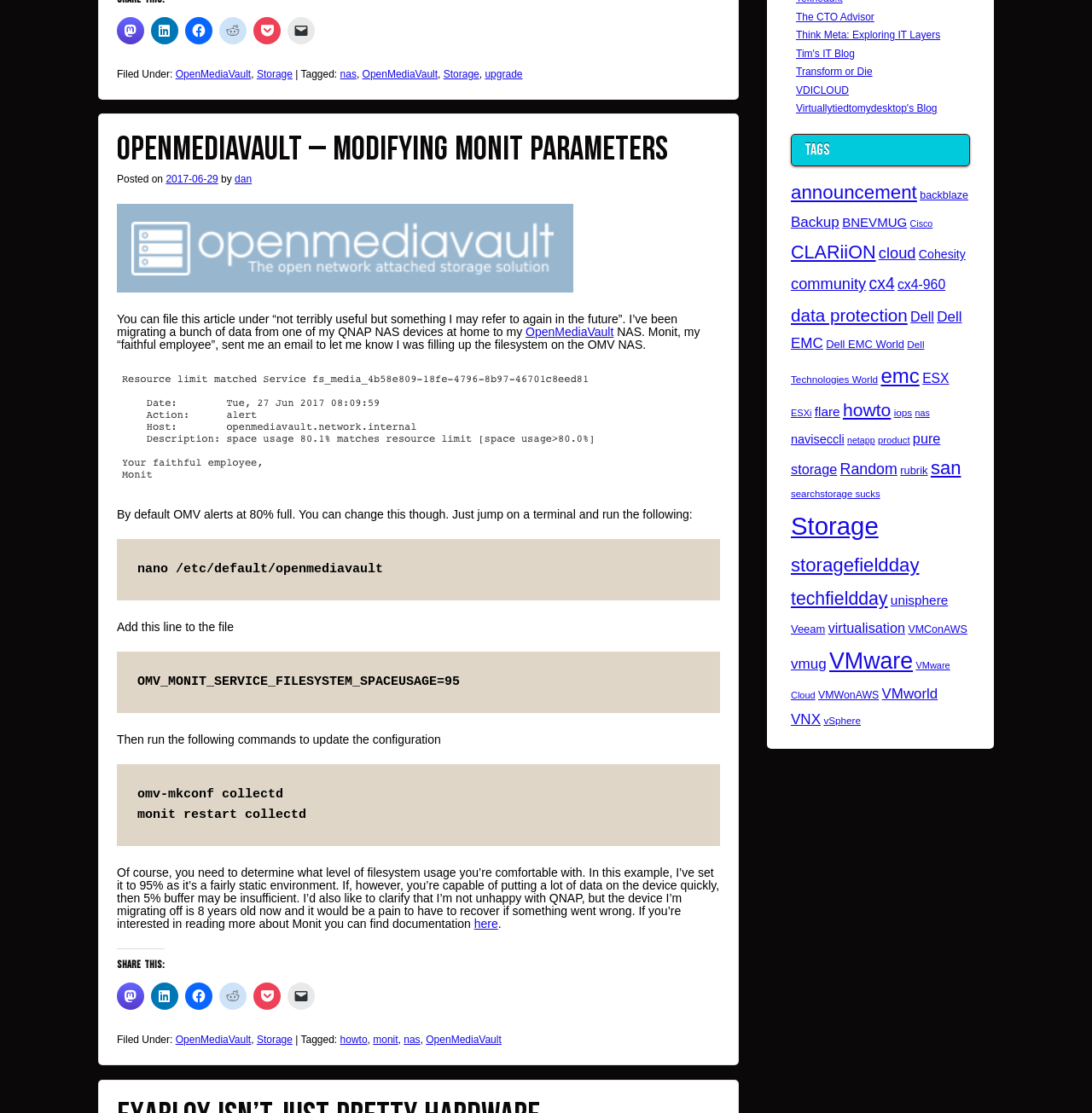Identify the bounding box of the UI element described as follows: "The CTO Advisor". Provide the coordinates as four float numbers in the range of 0 to 1 [left, top, right, bottom].

[0.729, 0.01, 0.801, 0.02]